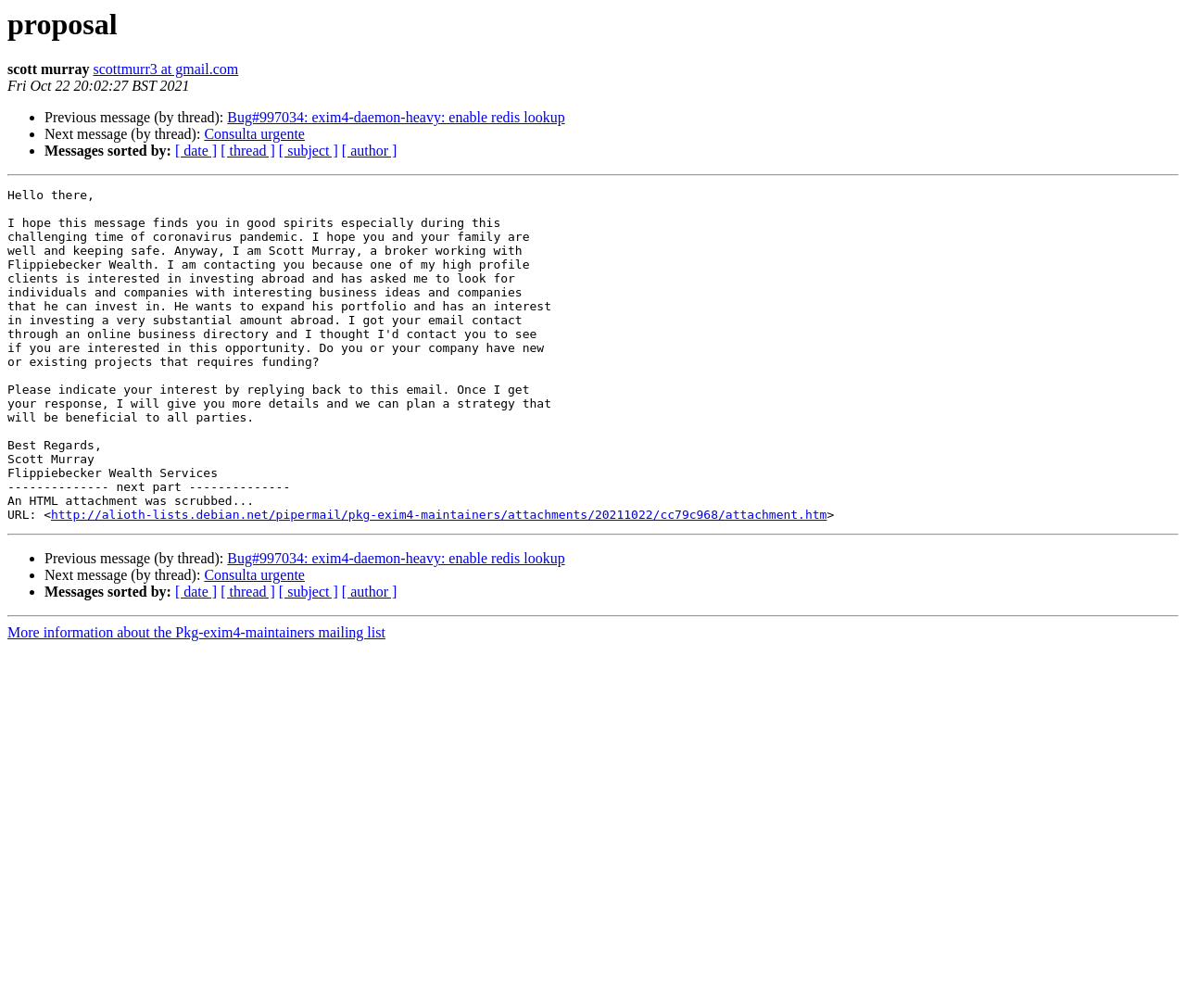Observe the image and answer the following question in detail: What is the title of the previous message?

The title of the previous message can be found in the middle section of the webpage, which includes a link element with the text 'Bug#997034: exim4-daemon-heavy: enable redis lookup'.